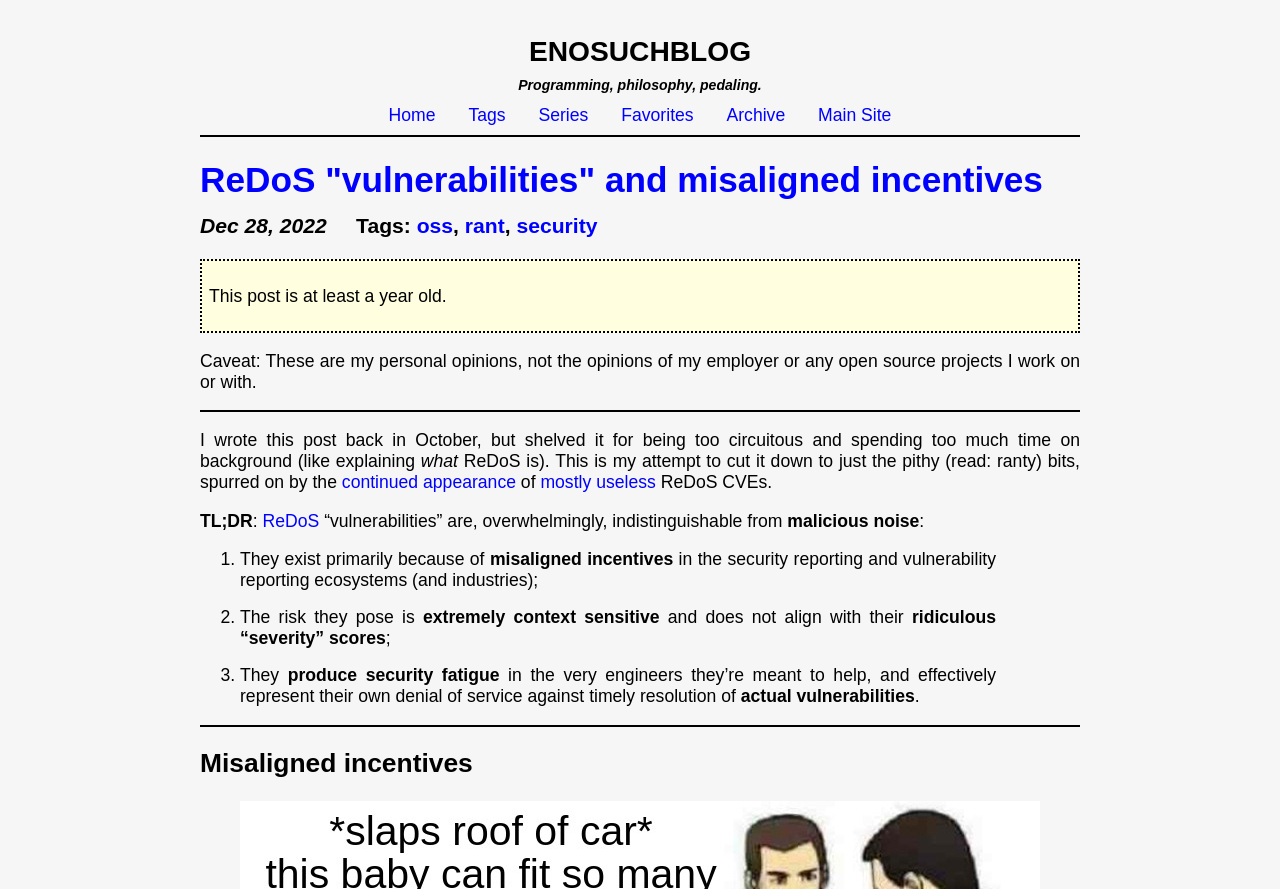Generate a thorough description of the webpage.

This webpage appears to be a blog post titled "ReDoS 'vulnerabilities' and misaligned incentives" with a focus on programming, philosophy, and pedaling. At the top, there is a heading "ENOSUCHBLOG" followed by a subtitle "Programming, philosophy, pedaling." Below this, there is a navigation menu with links to "Home", "Tags", "Series", "Favorites", "Archive", and "Main Site".

The main content of the blog post is divided into sections, separated by horizontal lines. The first section has a heading with the same title as the webpage, followed by a link to the same title. Below this, there is a heading with the date "Dec 28, 2022" and tags "oss", "rant", and "security". 

The main text of the blog post starts with a disclaimer about the author's personal opinions, followed by a paragraph explaining that the post was written in October but shelved and then rewritten to focus on the main points. The text then dives into the topic of ReDoS vulnerabilities, explaining that they are often indistinguishable from malicious noise and exist primarily because of misaligned incentives in the security reporting and vulnerability reporting ecosystems.

The post is structured as a list of three points, each with a numbered marker. The first point explains that ReDoS vulnerabilities exist primarily because of misaligned incentives. The second point states that the risk posed by these vulnerabilities is extremely context-sensitive and does not align with their "severity" scores. The third point argues that these vulnerabilities produce security fatigue in engineers and effectively represent a denial of service against timely resolution of actual vulnerabilities.

Throughout the post, there are links to related topics, such as "continued", "appearance", and "ReDoS". The text is written in a conversational tone, with the author expressing their opinions and frustrations with the current state of security reporting and vulnerability management.